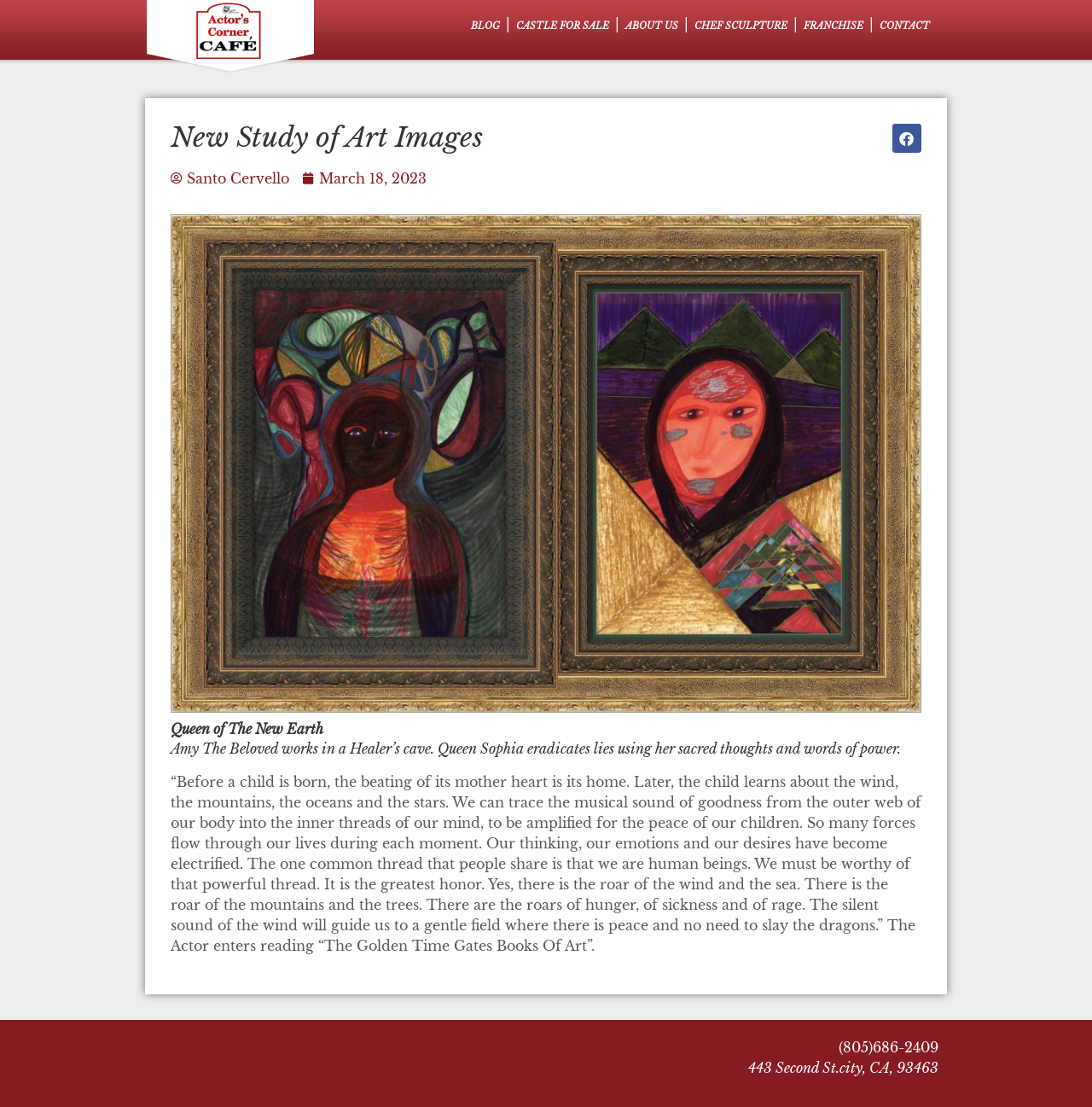Construct a comprehensive caption that outlines the webpage's structure and content.

This webpage is about Actor's Corner Cafe, which is also a study of art images. At the top, there is a link to the cafe's homepage, accompanied by an image with the same name. 

To the right of the image, there are several links to different sections of the website, including 'BLOG', 'CASTLE FOR SALE', 'ABOUT US', 'CHEF SCULPTURE', 'FRANCHISE', and 'CONTACT'. 

Below the links, there is a heading that reads 'New Study of Art Images'. Underneath the heading, there are two links, one to 'Santo Cervello' and another to a date, 'March 18, 2023'. 

On the right side of the page, there is a link to Facebook. 

The main content of the page is an image with a figure caption. The caption consists of two paragraphs of text. The first paragraph is a title, 'Queen of The New Earth', and the second paragraph is a descriptive text about Amy The Beloved and Queen Sophia. 

Below the image, there is a long paragraph of text that appears to be a poetic passage about the power of human thinking, emotions, and desires. It also mentions "The Golden Time Gates Books Of Art". 

At the bottom of the page, there is a phone number and an address, '443 Second St, city, CA, 93463'.